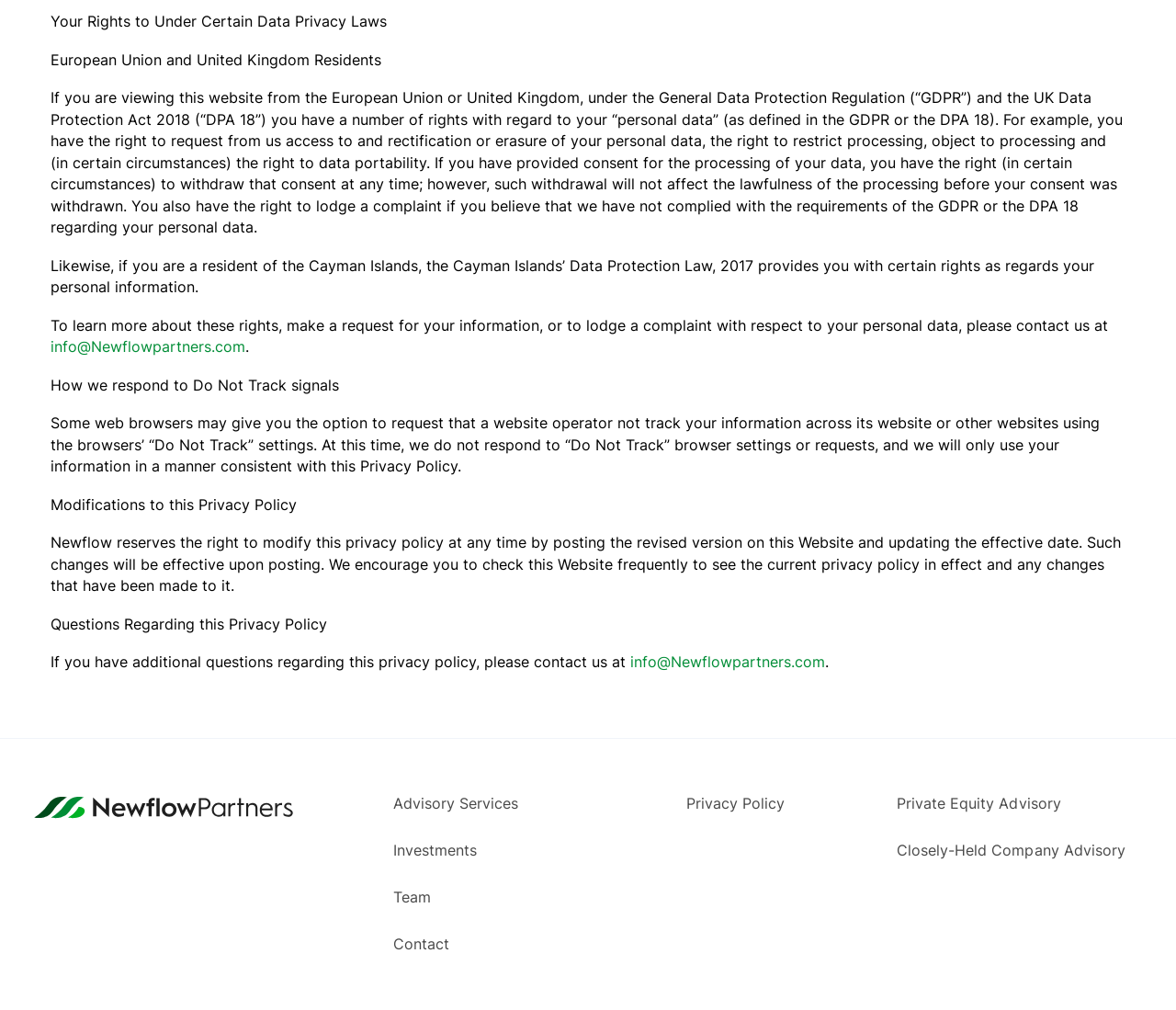What is the effect of withdrawing consent for data processing?
Please provide a comprehensive answer based on the information in the image.

According to the webpage, if users have provided consent for the processing of their data, they have the right to withdraw that consent at any time; however, such withdrawal will not affect the lawfulness of the processing before their consent was withdrawn.